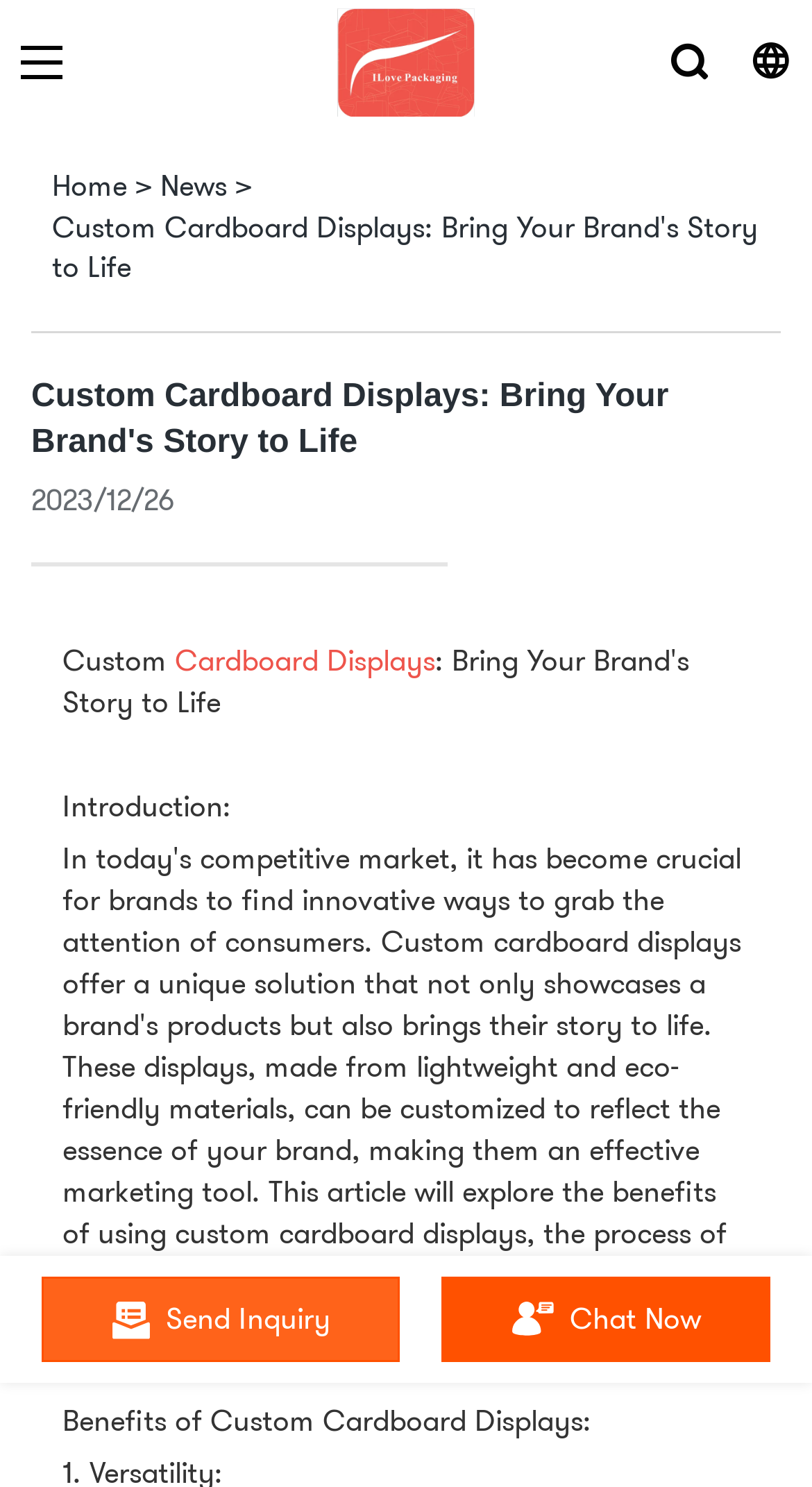Locate the bounding box coordinates of the UI element described by: "Chat Now". The bounding box coordinates should consist of four float numbers between 0 and 1, i.e., [left, top, right, bottom].

[0.544, 0.859, 0.949, 0.916]